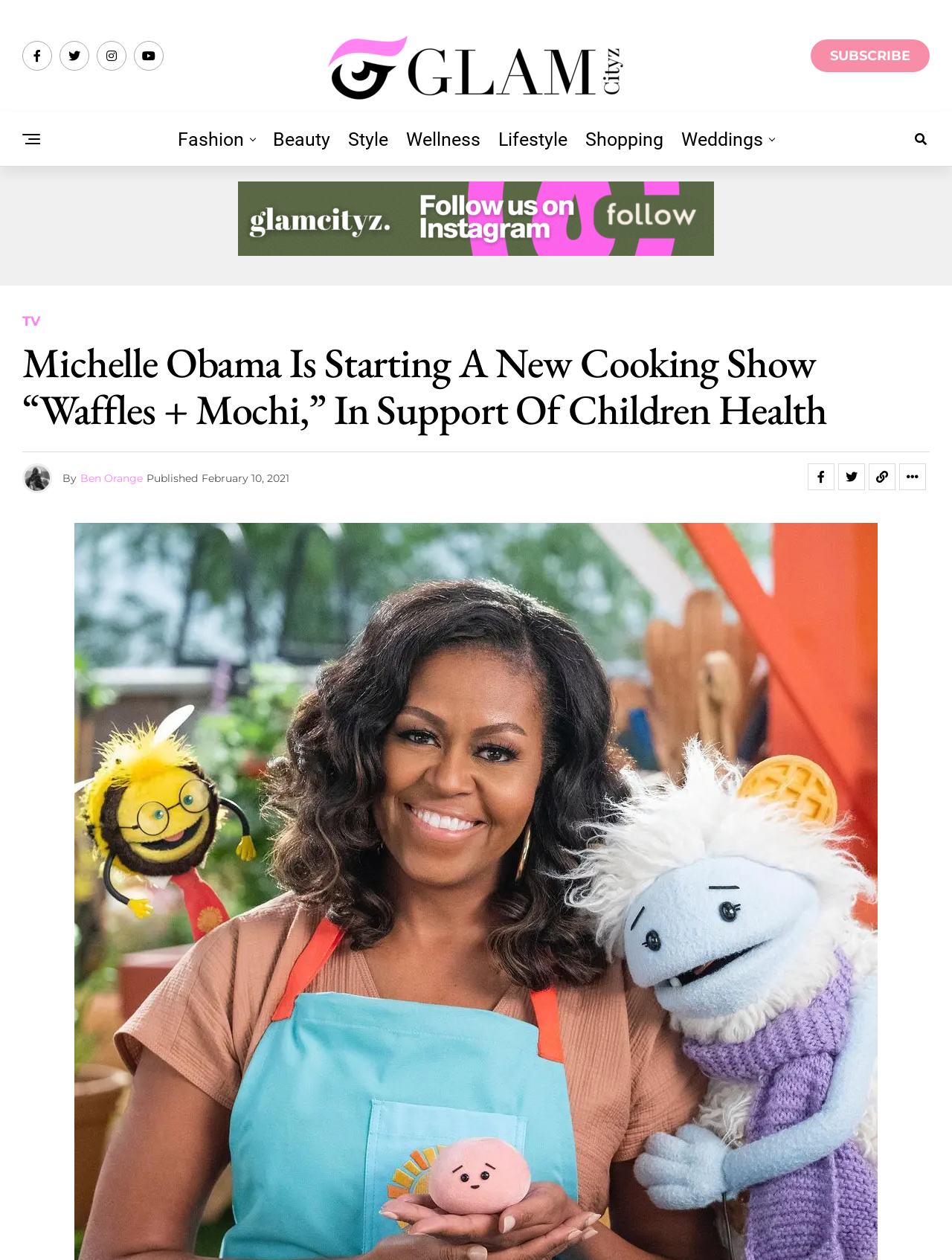Carefully examine the image and provide an in-depth answer to the question: Who is the author of the article?

The question asks for the author of the article. By looking at the webpage, we can see that the text 'By Ben Orange' is present, which indicates that Ben Orange is the author of the article.